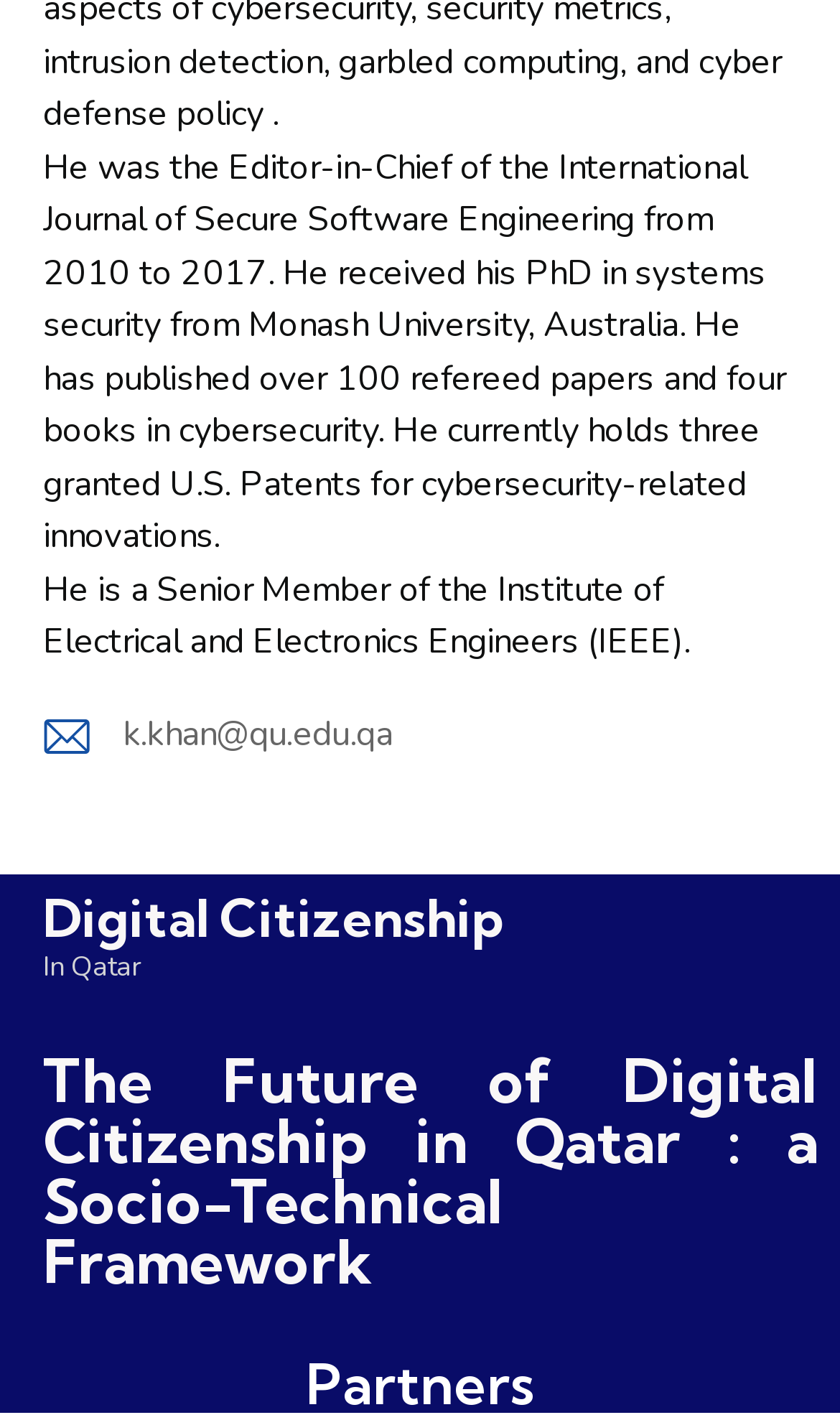What is the person's profession? Please answer the question using a single word or phrase based on the image.

Editor-in-Chief